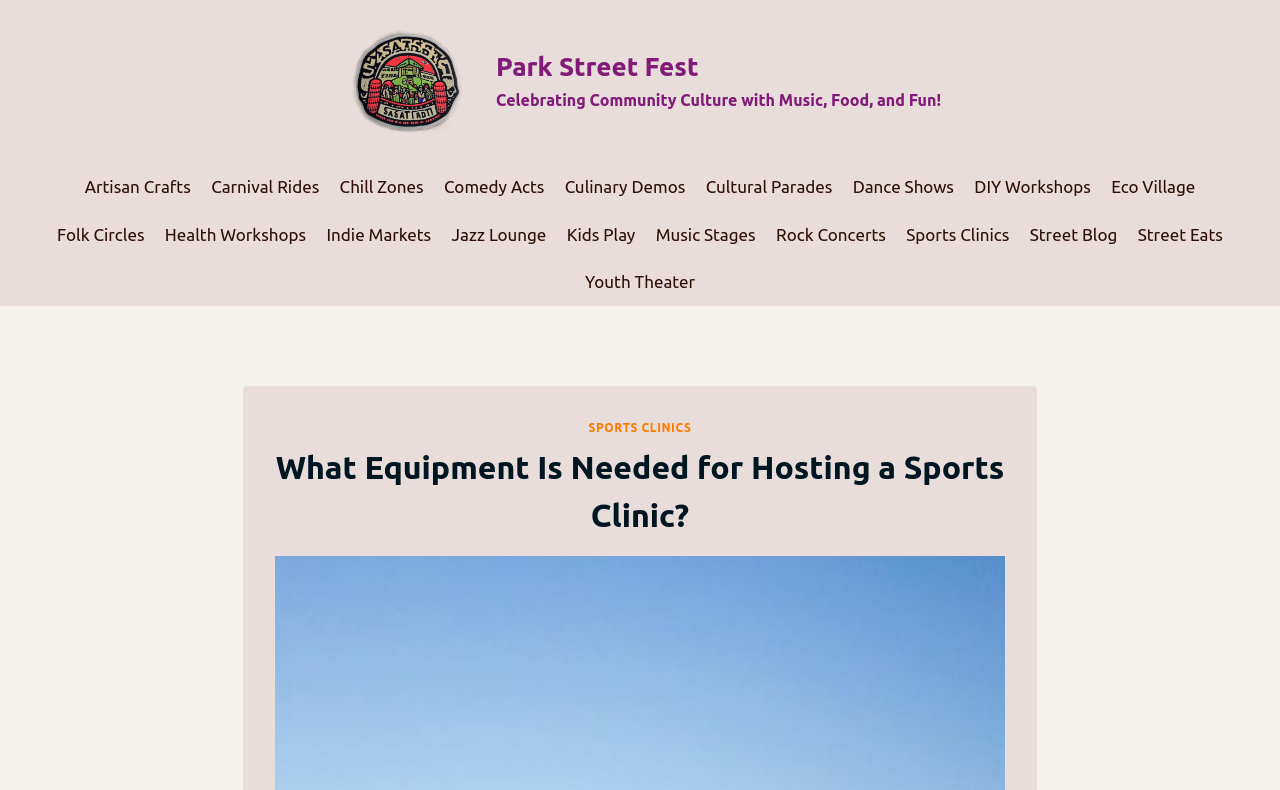Identify the bounding box coordinates of the clickable region required to complete the instruction: "Check out the Indie Markets link". The coordinates should be given as four float numbers within the range of 0 and 1, i.e., [left, top, right, bottom].

[0.247, 0.267, 0.345, 0.327]